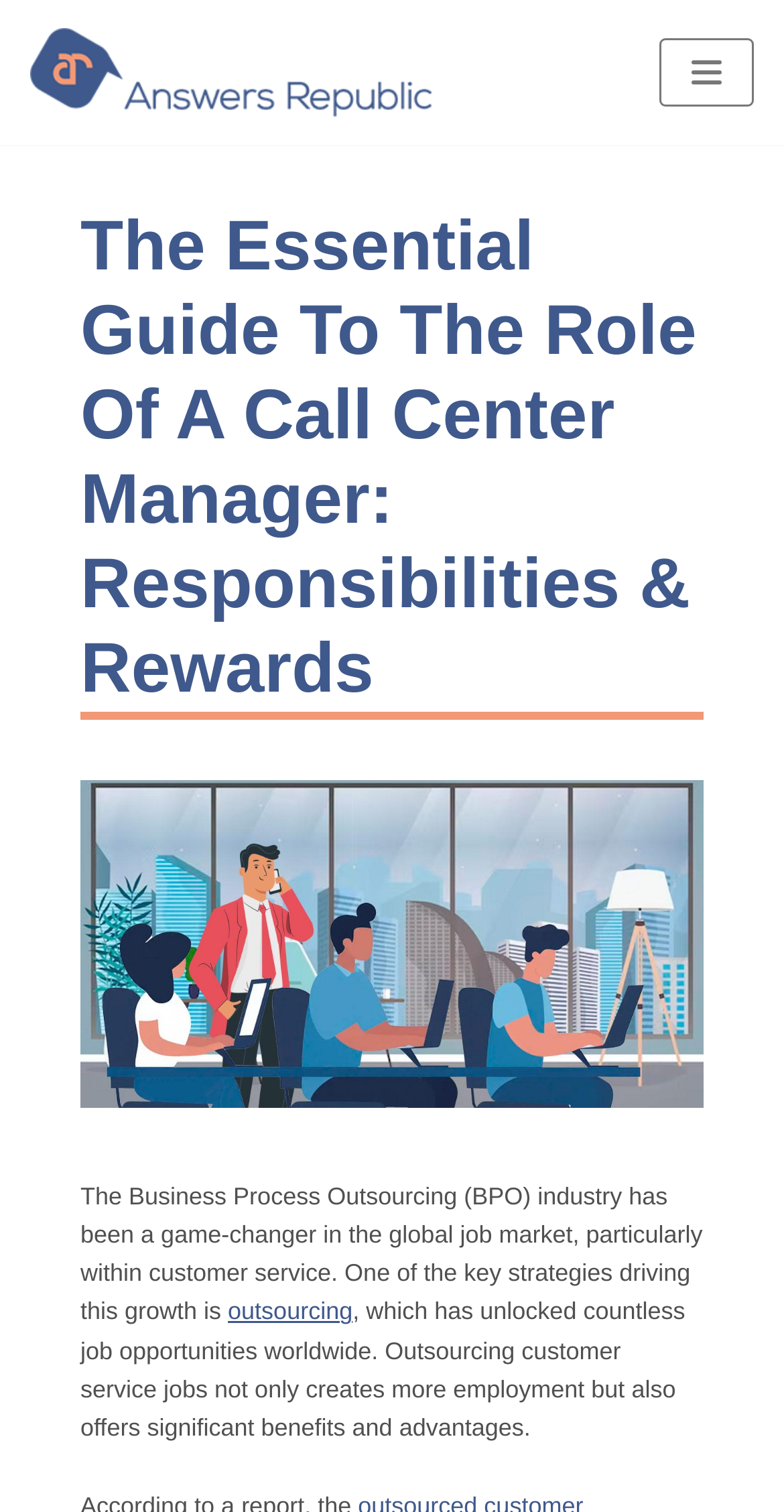Provide the bounding box coordinates for the specified HTML element described in this description: "Skip to content". The coordinates should be four float numbers ranging from 0 to 1, in the format [left, top, right, bottom].

[0.0, 0.0, 0.103, 0.027]